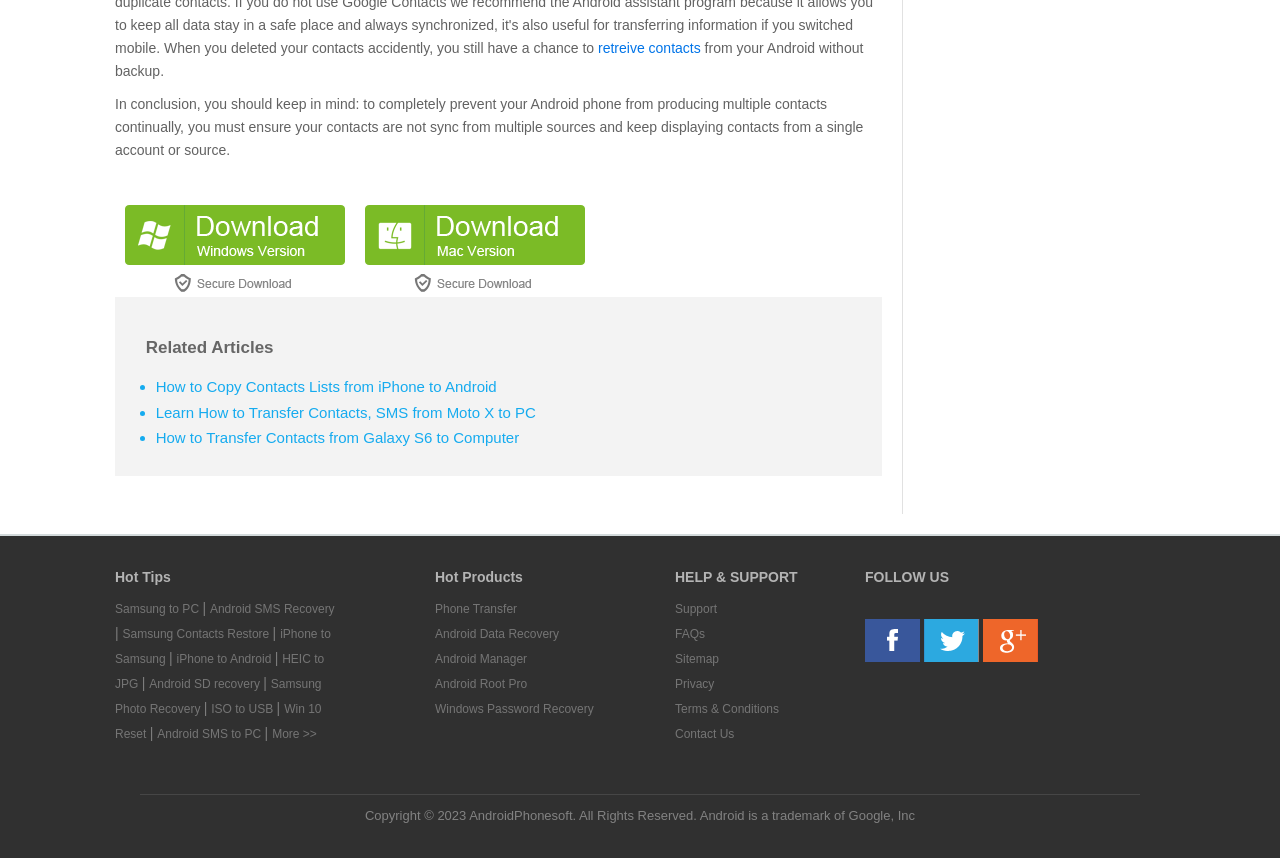What is the purpose of the 'Related Articles' section?
Provide a comprehensive and detailed answer to the question.

The 'Related Articles' section seems to be intended to provide users with additional resources and information related to the main topic of the webpage, including tutorials and guides on how to perform specific tasks on Android devices.